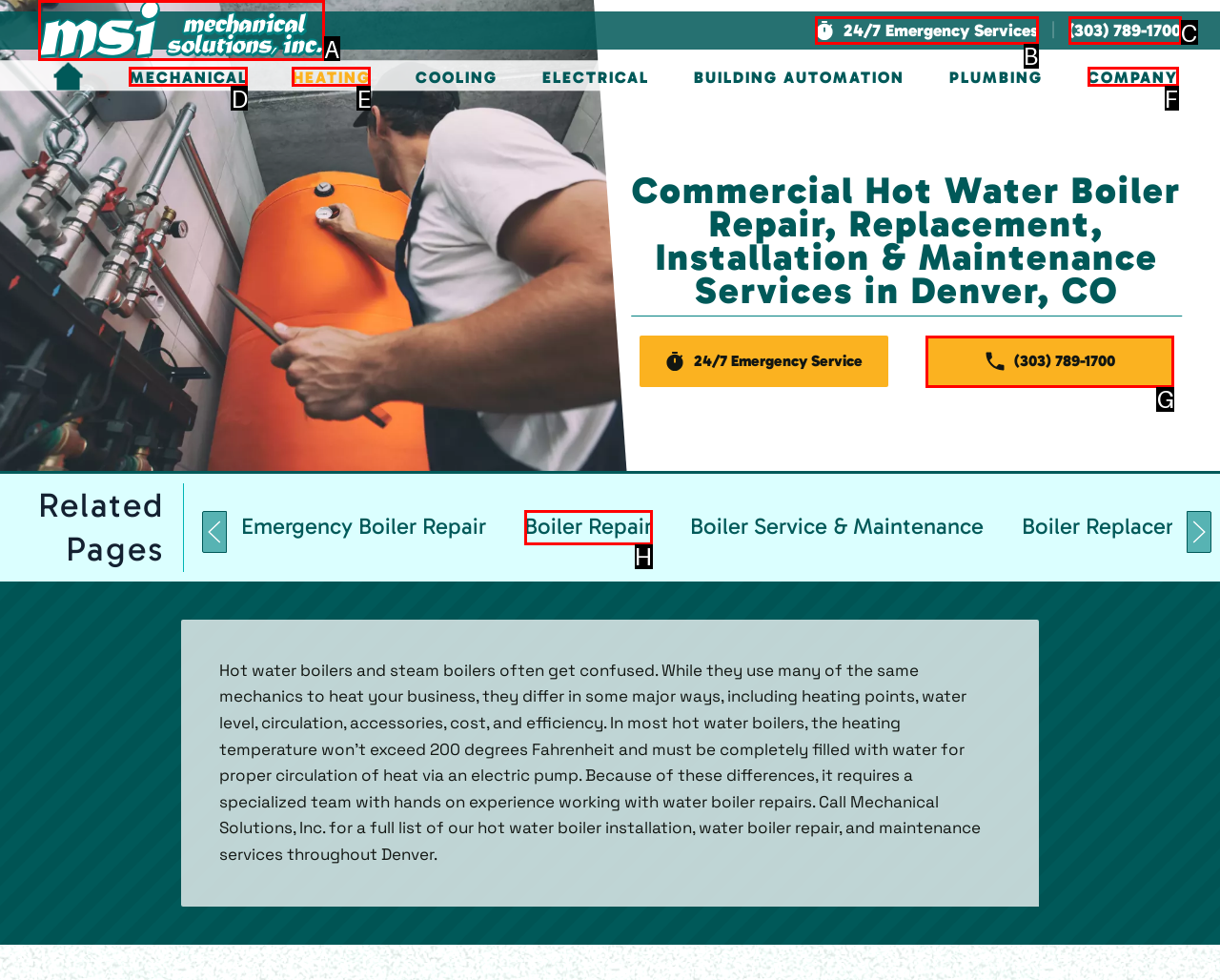Identify the correct UI element to click on to achieve the task: Click the '24/7 Emergency Services' button. Provide the letter of the appropriate element directly from the available choices.

B